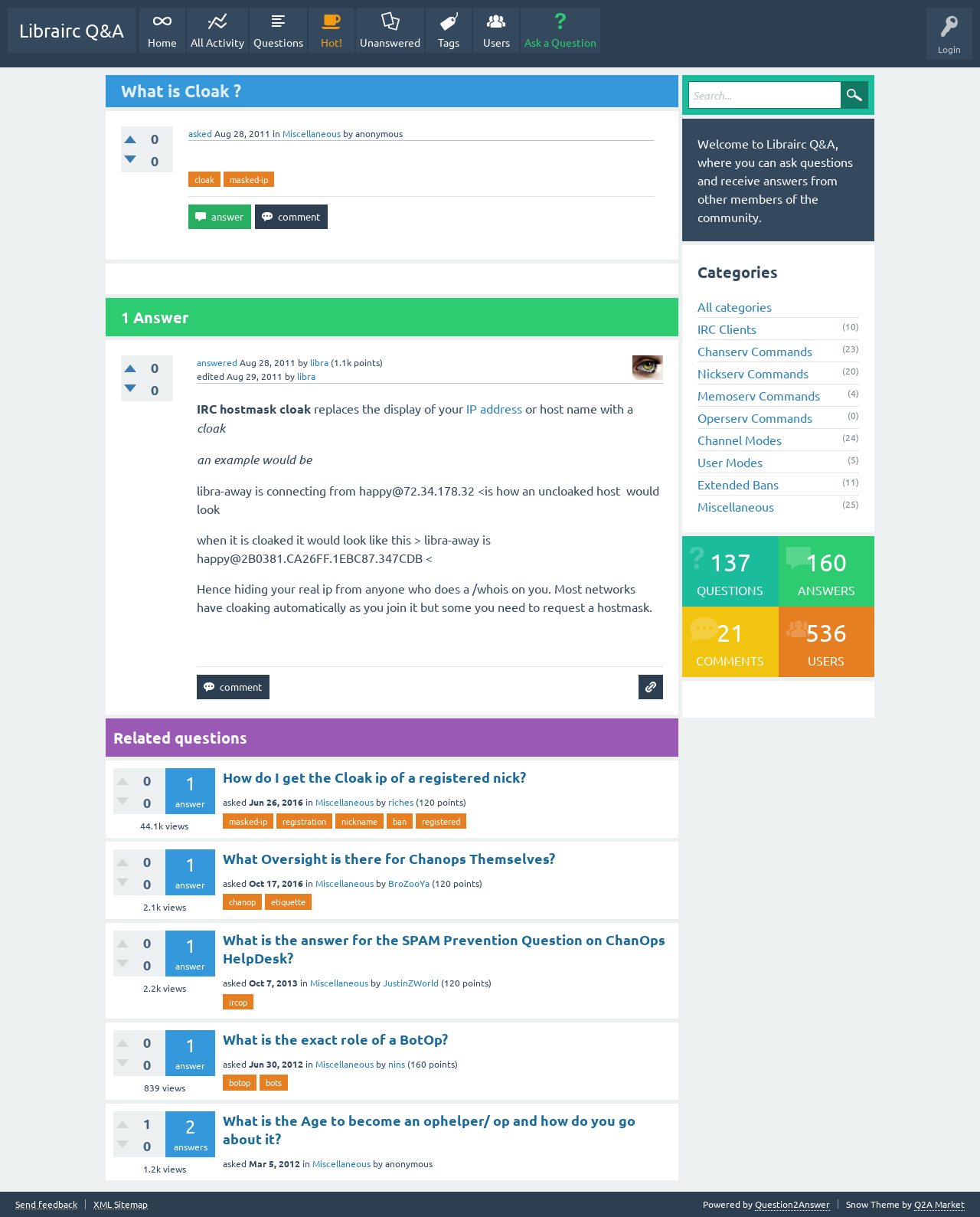Identify and generate the primary title of the webpage.

What is Cloak ?